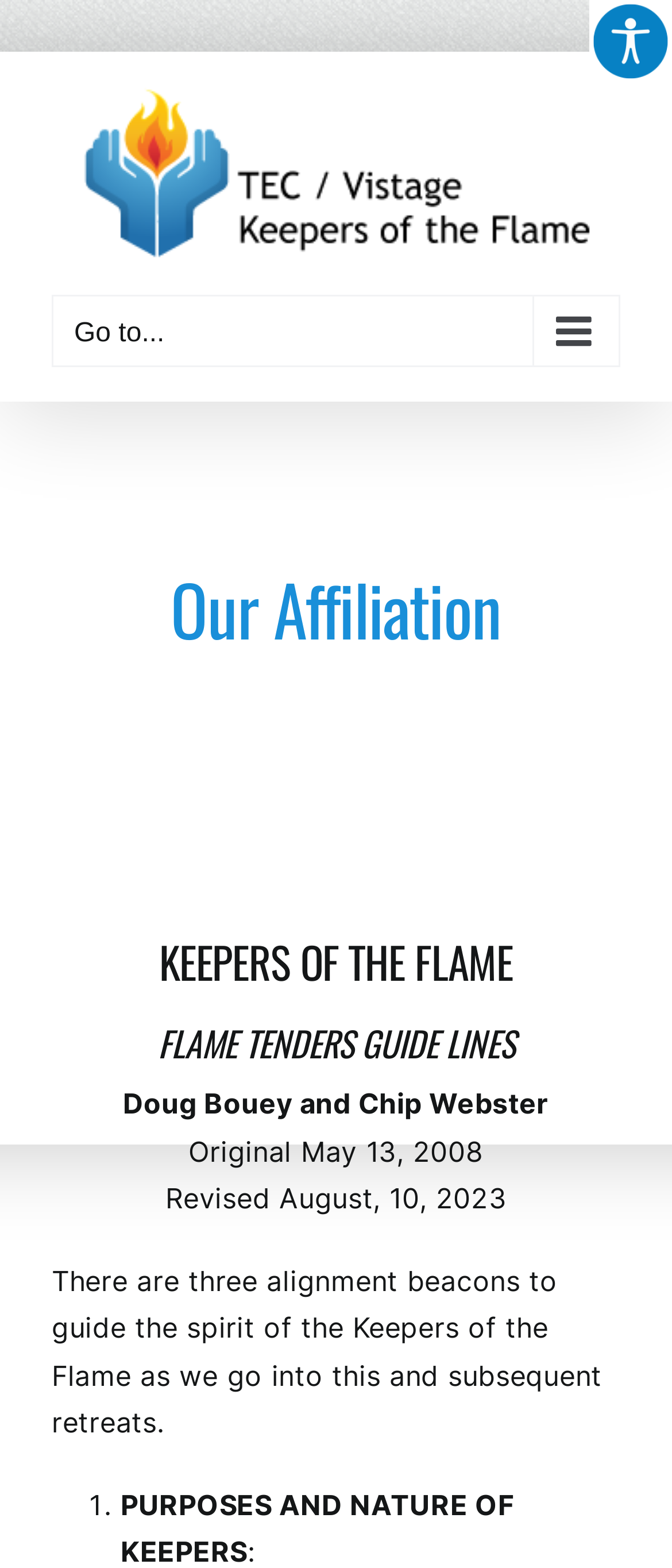What is the name of the affiliation?
Please provide a detailed and comprehensive answer to the question.

I found the answer by looking at the logo image and the link text at the top of the page, which says 'TEC / Vistage Keepers of the Flame Logo'.